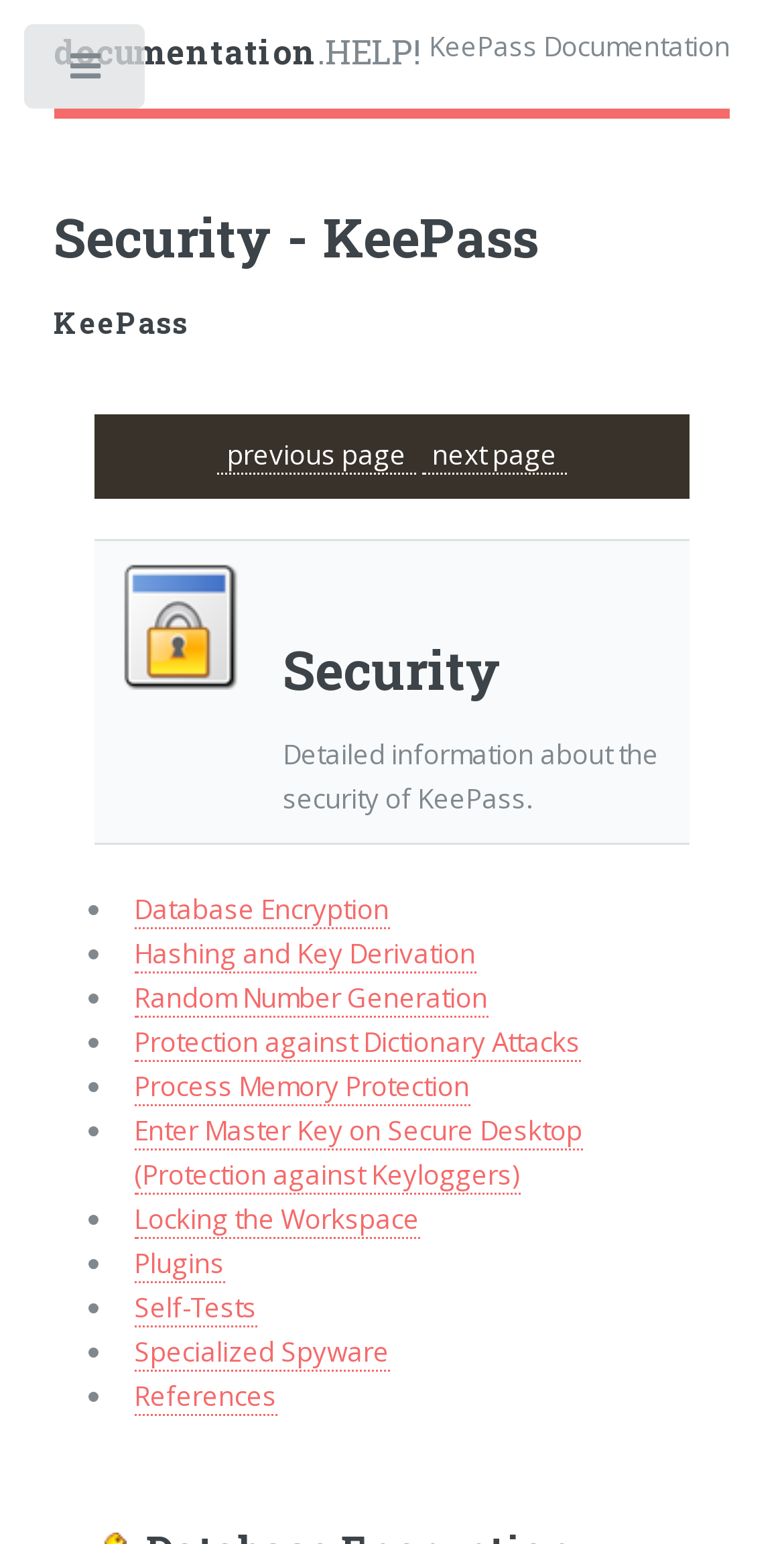Give a concise answer using one word or a phrase to the following question:
What is the first security feature listed?

Database Encryption